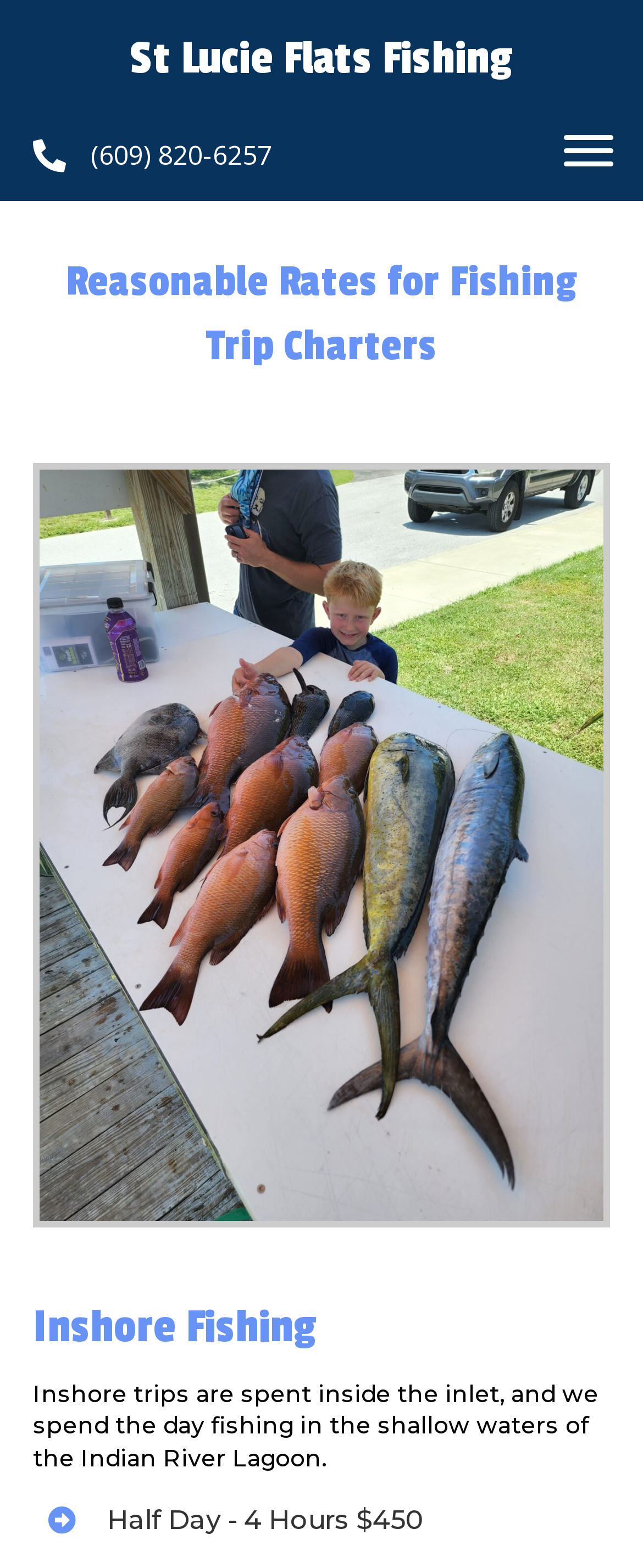Predict the bounding box of the UI element based on the description: "aria-label="Menu"". The coordinates should be four float numbers between 0 and 1, formatted as [left, top, right, bottom].

[0.856, 0.079, 0.974, 0.115]